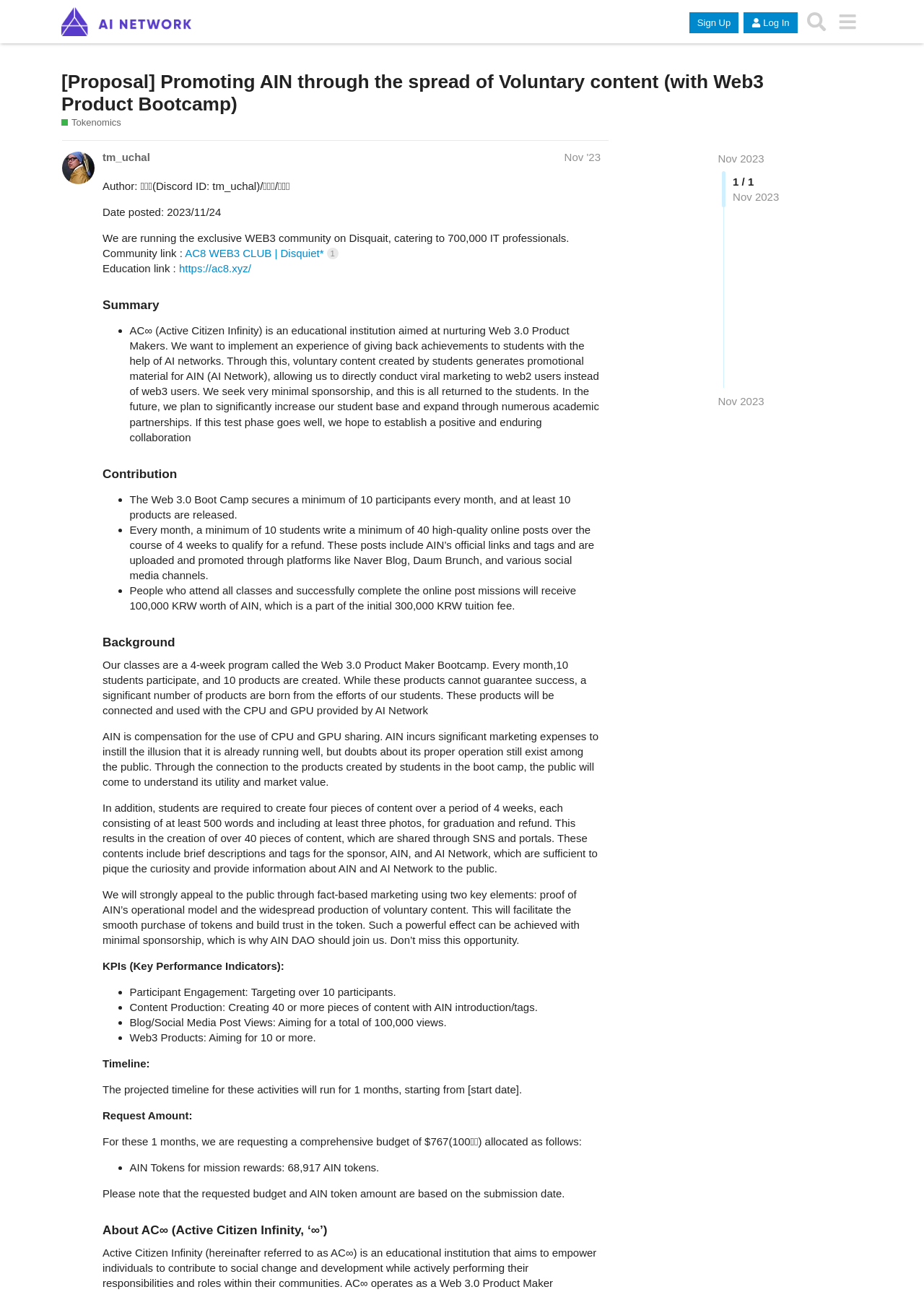Please specify the bounding box coordinates of the element that should be clicked to execute the given instruction: 'Visit the 'Tokenomics' page'. Ensure the coordinates are four float numbers between 0 and 1, expressed as [left, top, right, bottom].

[0.066, 0.09, 0.131, 0.1]